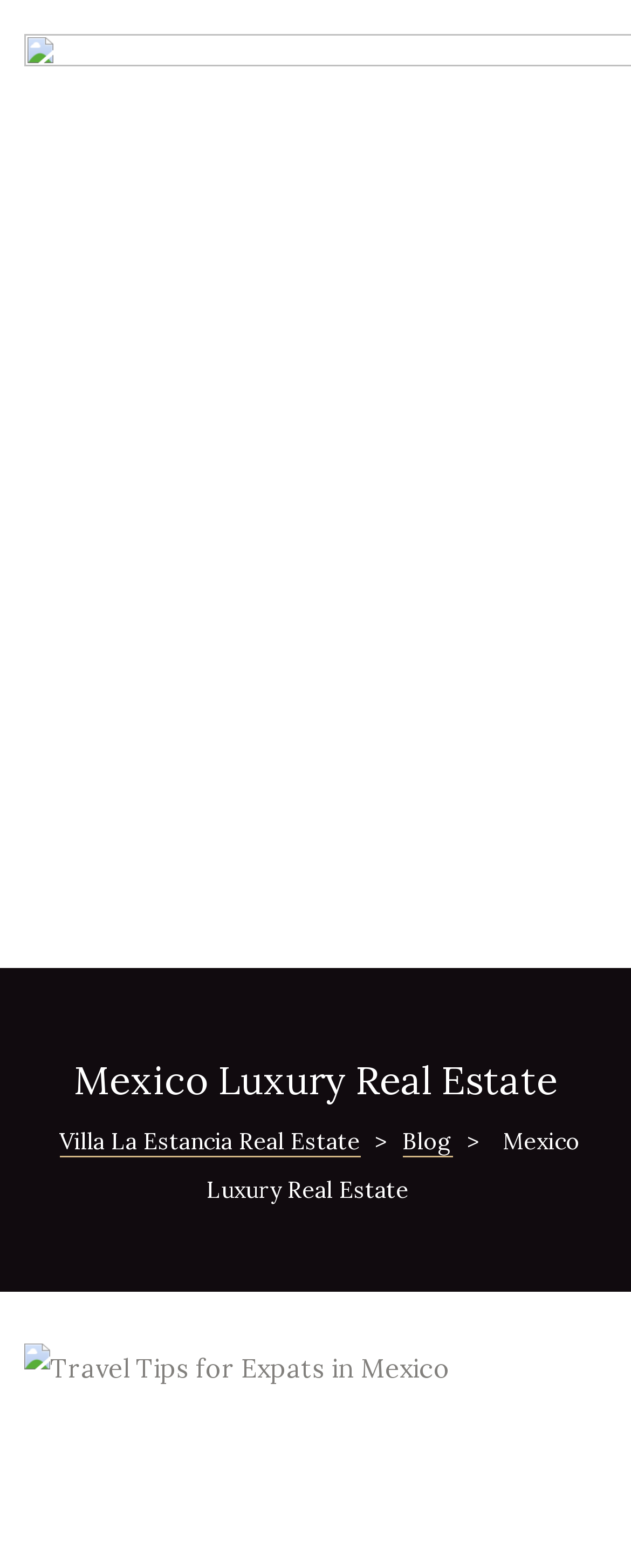Please provide the bounding box coordinates for the UI element as described: "Blog". The coordinates must be four floats between 0 and 1, represented as [left, top, right, bottom].

[0.637, 0.718, 0.717, 0.738]